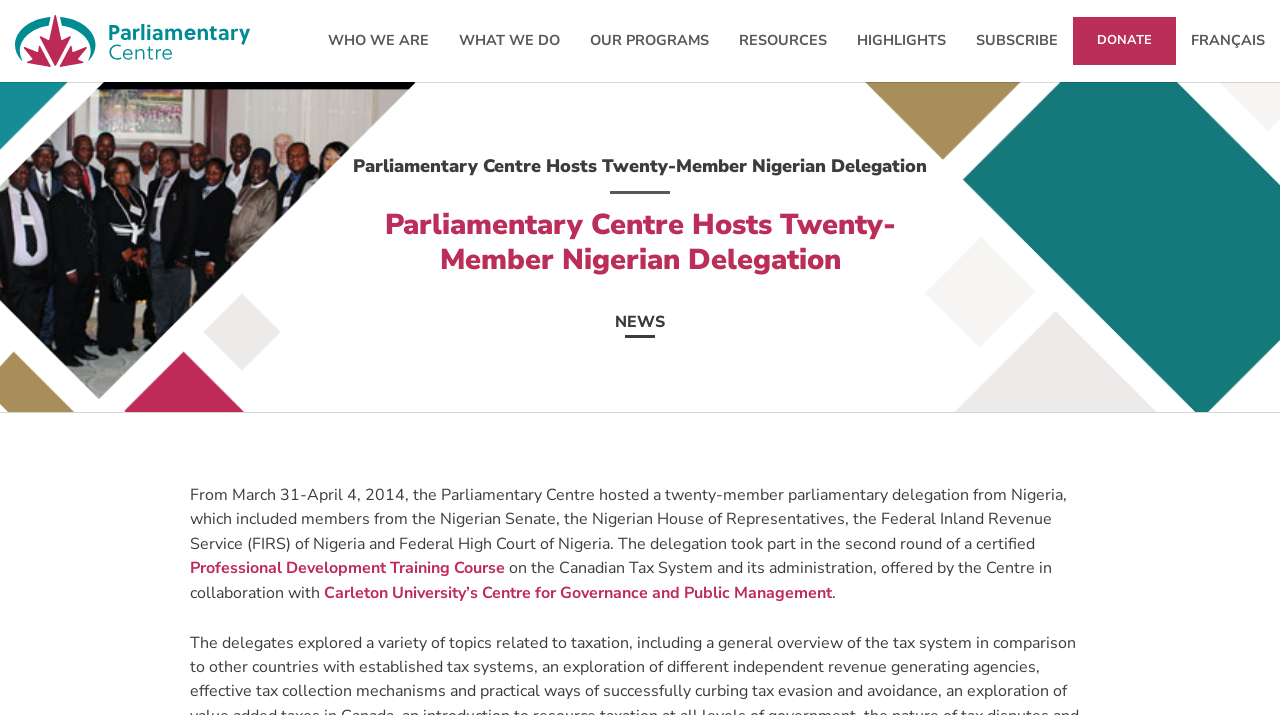What is the name of the organization hosting the Nigerian delegation?
Please ensure your answer to the question is detailed and covers all necessary aspects.

The question can be answered by looking at the title of the webpage, which is 'Parliamentary Centre Hosts Twenty-Member Nigerian Delegation'. The title clearly indicates that the Parliamentary Centre is the organization hosting the Nigerian delegation.